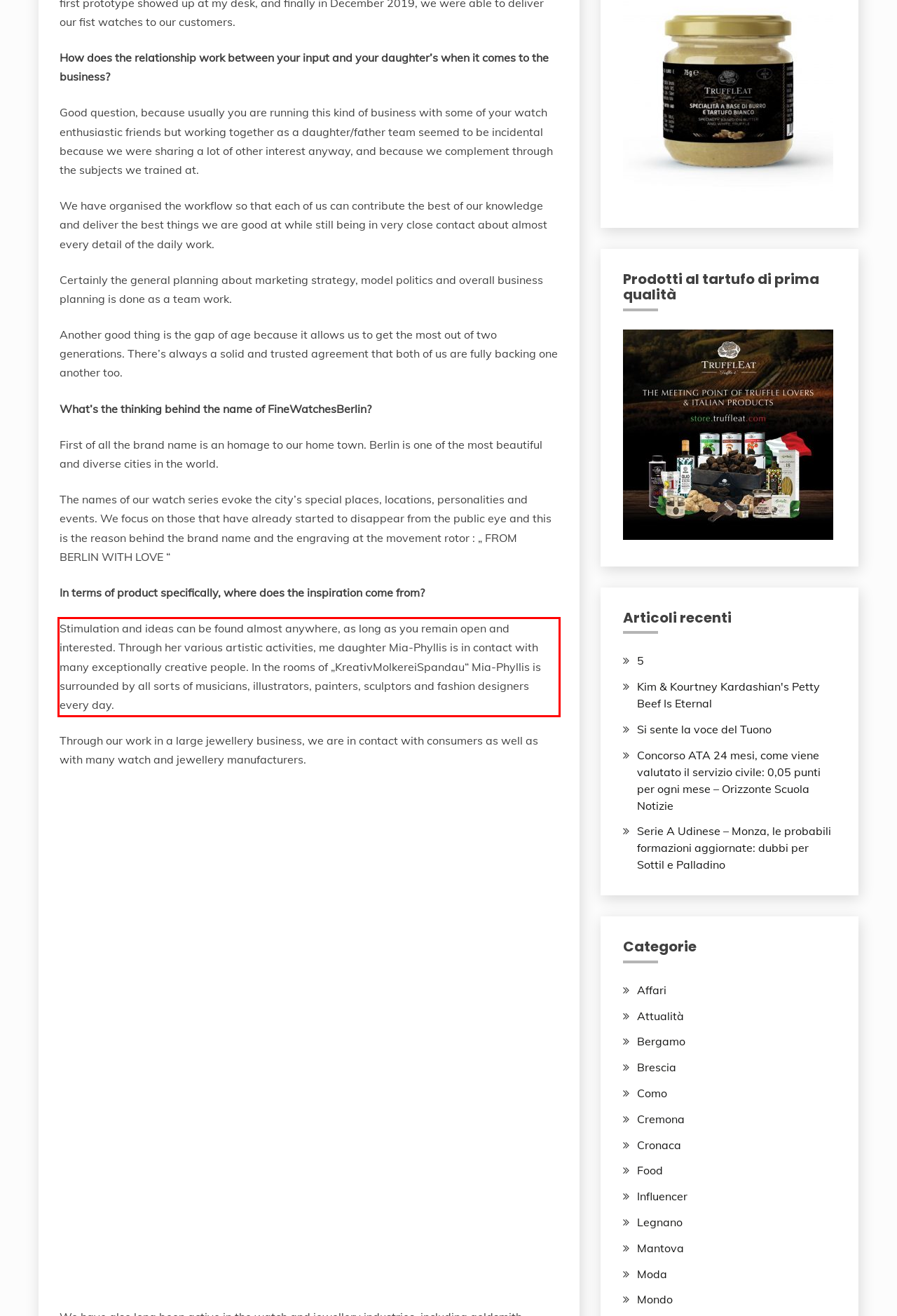You are provided with a screenshot of a webpage containing a red bounding box. Please extract the text enclosed by this red bounding box.

Stimulation and ideas can be found almost anywhere, as long as you remain open and interested. Through her various artistic activities, me daughter Mia-Phyllis is in contact with many exceptionally creative people. In the rooms of „KreativMolkereiSpandau“ Mia-Phyllis is surrounded by all sorts of musicians, illustrators, painters, sculptors and fashion designers every day.